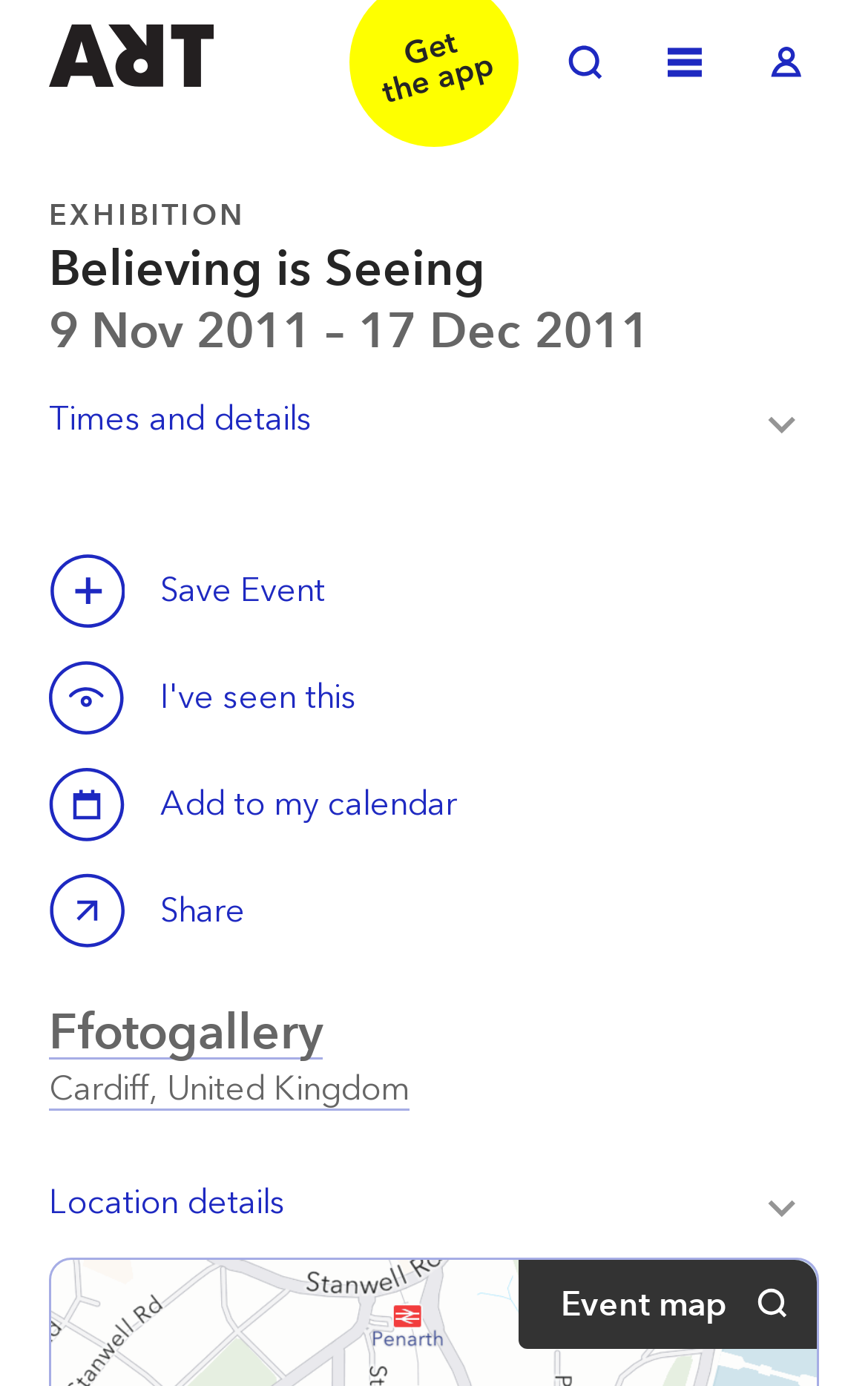What is the name of the exhibition?
Answer the question with as much detail as possible.

The name of the exhibition can be found in the heading element 'Believing is Seeing' which is a child of the HeaderAsNonLandmark element.